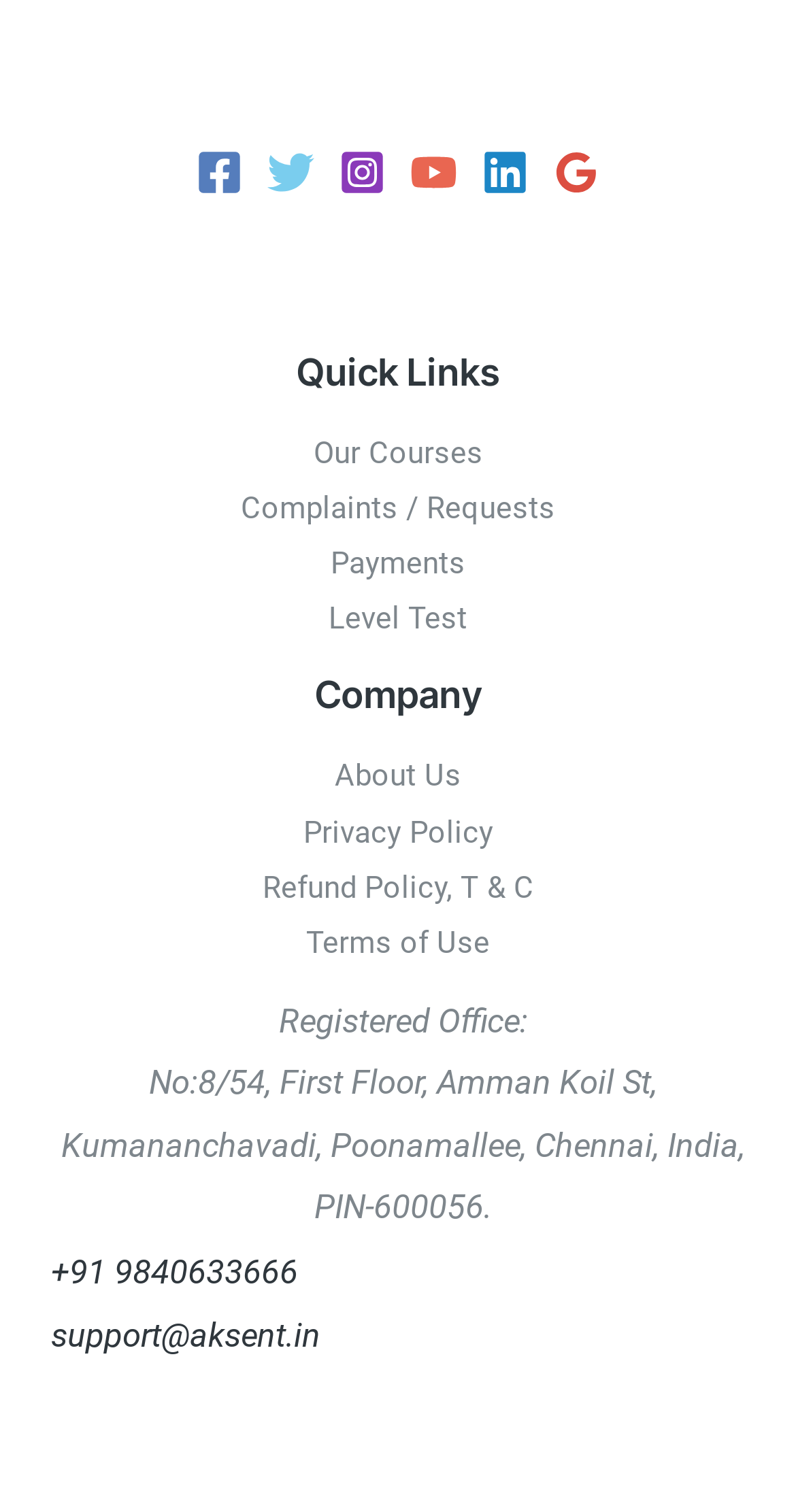Please find the bounding box for the UI element described by: "aria-label="Instagram"".

[0.426, 0.098, 0.485, 0.129]